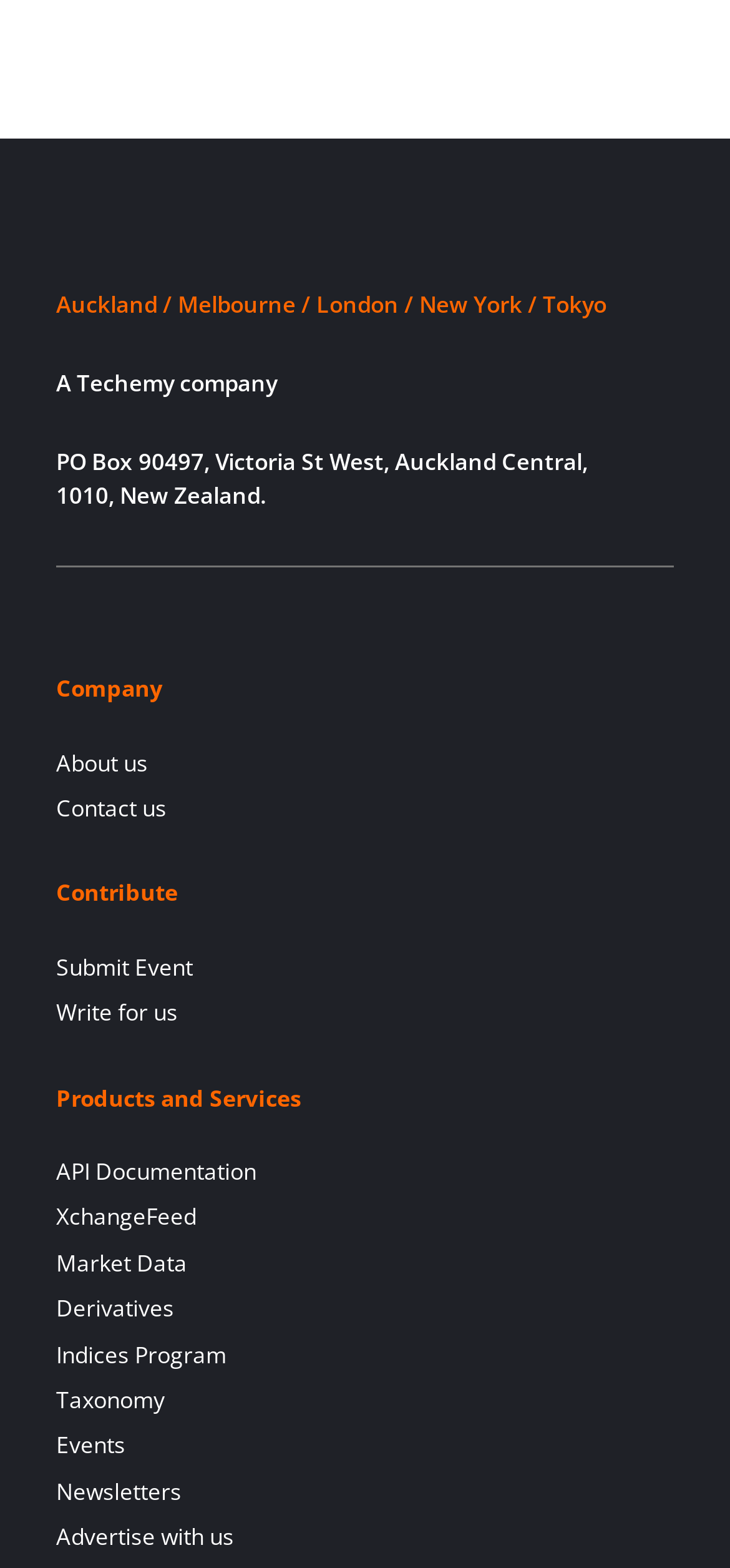Identify the bounding box coordinates of the region that should be clicked to execute the following instruction: "Submit an event".

[0.077, 0.603, 0.923, 0.632]